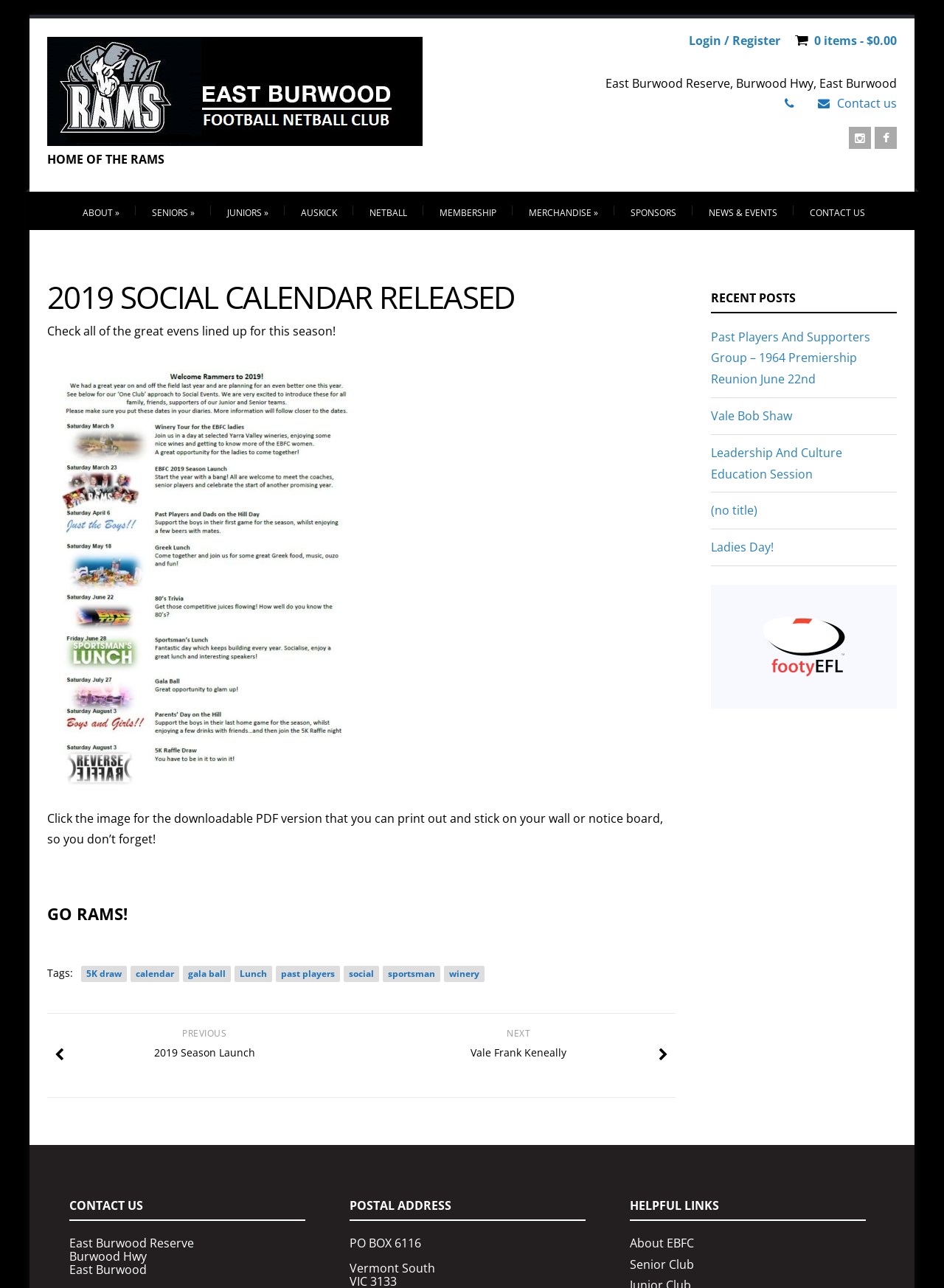Please reply to the following question using a single word or phrase: 
What is the location of the East Burwood Reserve?

Burwood Hwy, East Burwood